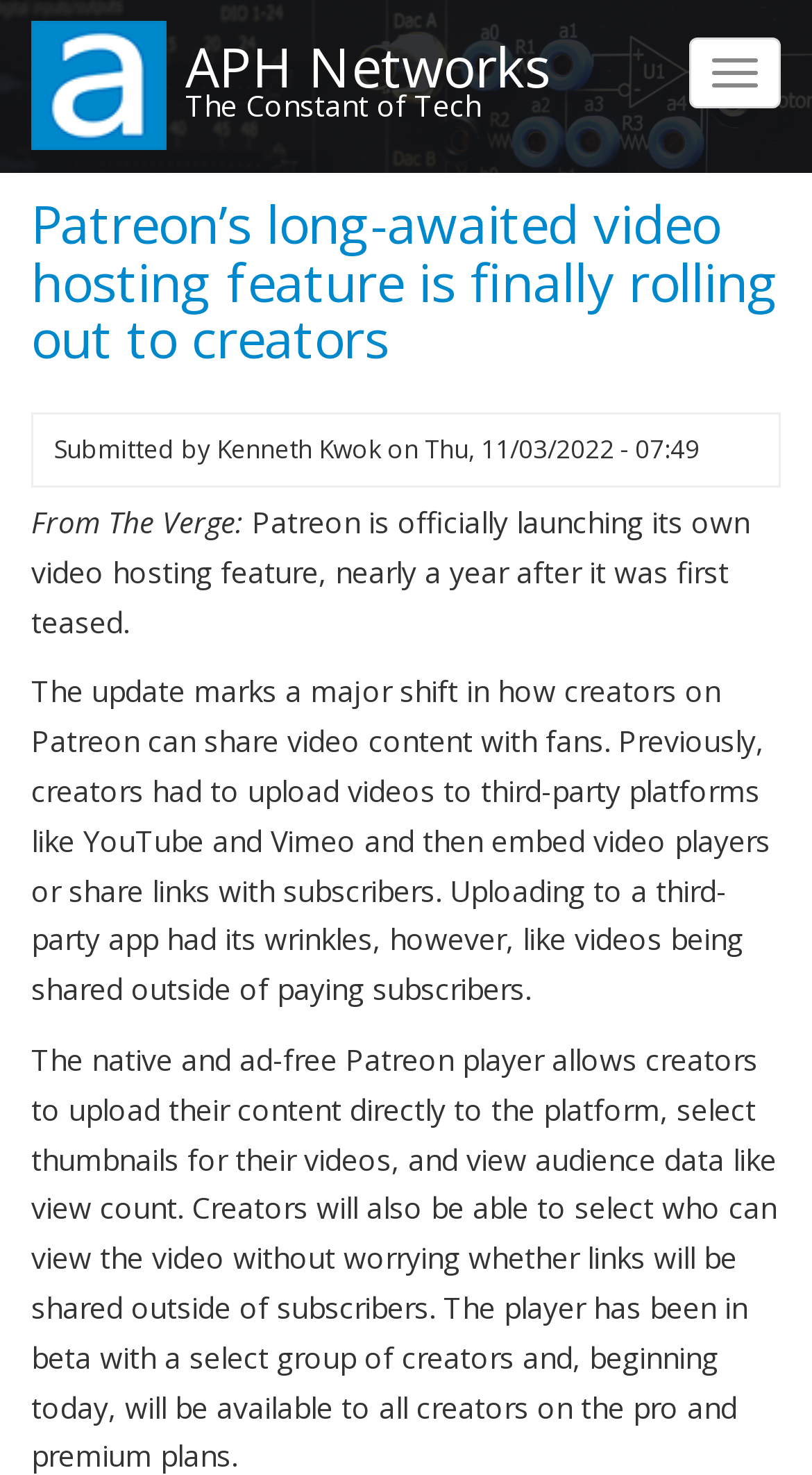Locate the bounding box of the UI element described by: "APH Networks" in the given webpage screenshot.

[0.228, 0.019, 0.677, 0.07]